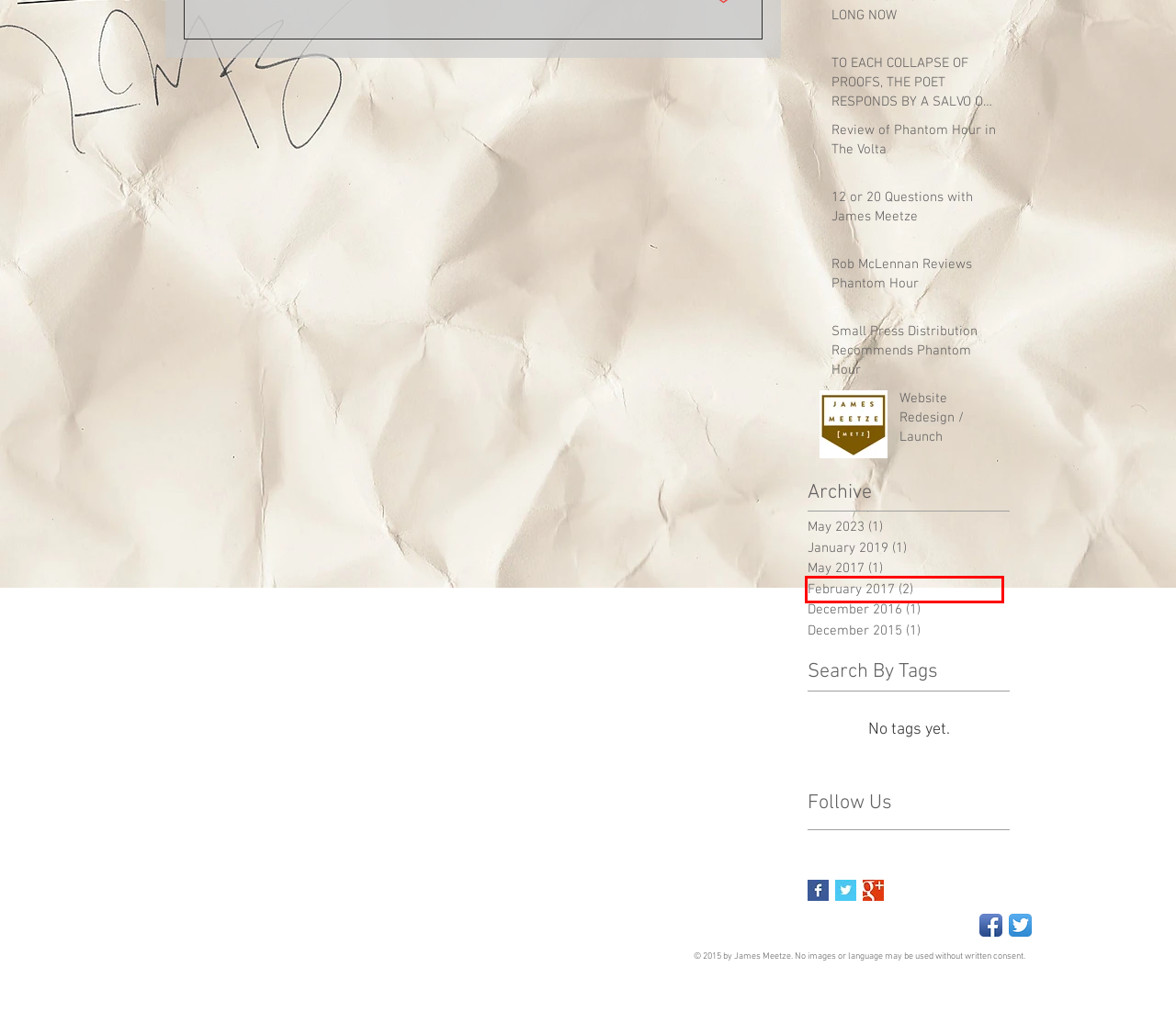Consider the screenshot of a webpage with a red bounding box and select the webpage description that best describes the new page that appears after clicking the element inside the red box. Here are the candidates:
A. Website Redesign / Launch
B. GET IN TOUCH | the-darkest-art
C. BIO | the-darkest-art
D. THREE POEMS from THE LONG NOW
E. TO EACH COLLAPSE OF PROOFS, THE POET RESPONDS BY A SALVO OF THE FUTURE- POETRY GATHERING AT THE PORT
F. POETRY | the-darkest-art
G. May - 2023
H. February - 2017

H